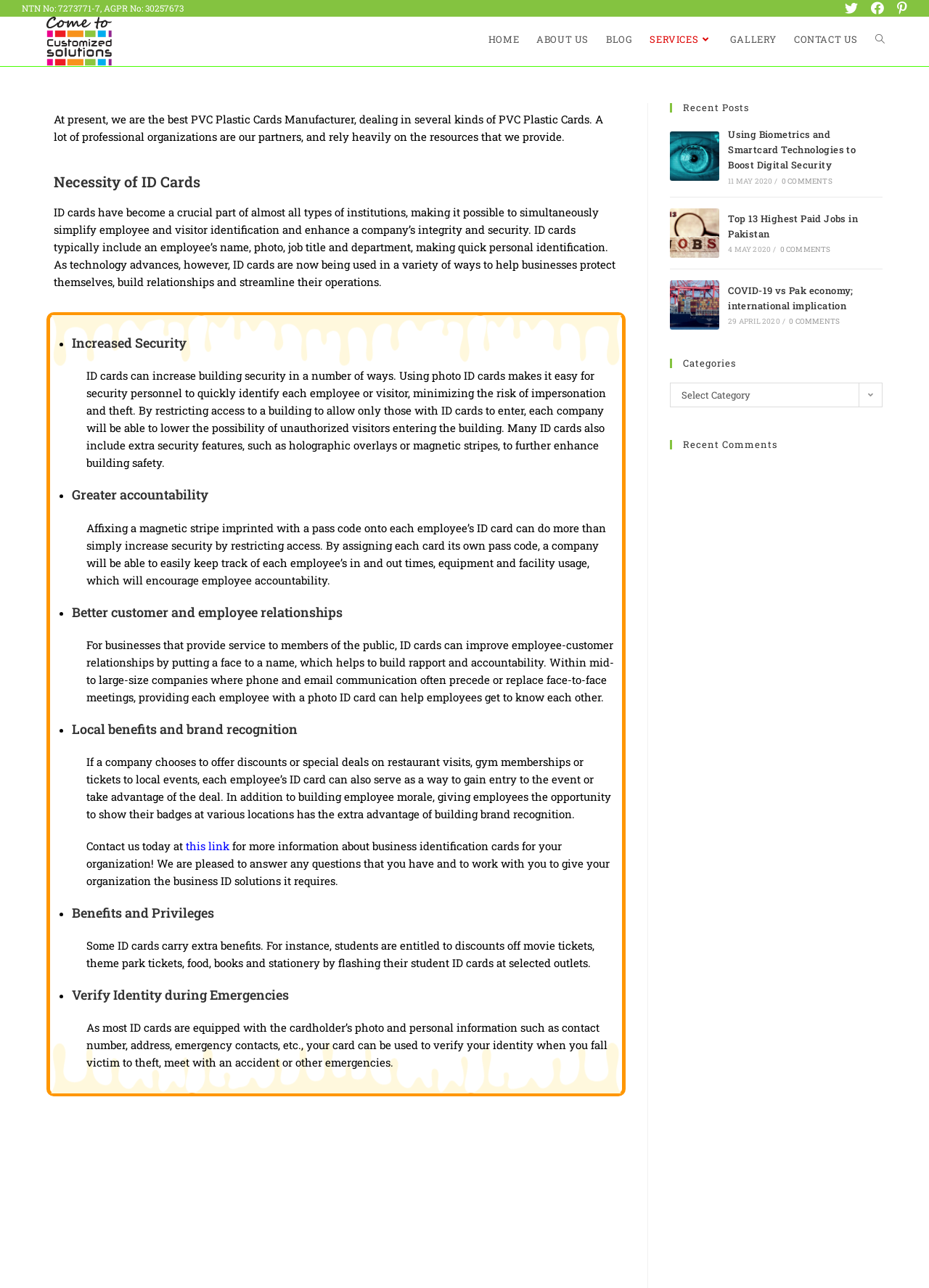Describe all the key features of the webpage in detail.

This webpage is about PVC Plastic Cards, a manufacturer of customized PVC plastic cards. At the top, there is a header section with social media links, a logo, and a navigation menu with links to "HOME", "ABOUT US", "BLOG", "SERVICES", "GALLERY", "CONTACT US", and "TOGGLE WEBSITE SEARCH". 

Below the header, there is a section highlighting the importance of ID cards, with a heading "Necessity of ID Cards" and a brief description. This section also includes two images and a list of benefits of ID cards, including increased security, greater accountability, better customer and employee relationships, local benefits and brand recognition, and verify identity during emergencies.

To the right of this section, there is a sidebar with a heading "Recent Posts" and a list of three recent blog posts, each with a title, an image, and a date. Below the recent posts, there is a section with headings "Categories" and "Recent Comments".

At the bottom of the page, there is a footer section with contact information, including email addresses, a phone number, and a physical address. There are also links to "Contact" and "Careers" pages. The footer section is divided into three columns, with general inquiries, production unit information, and open time information.